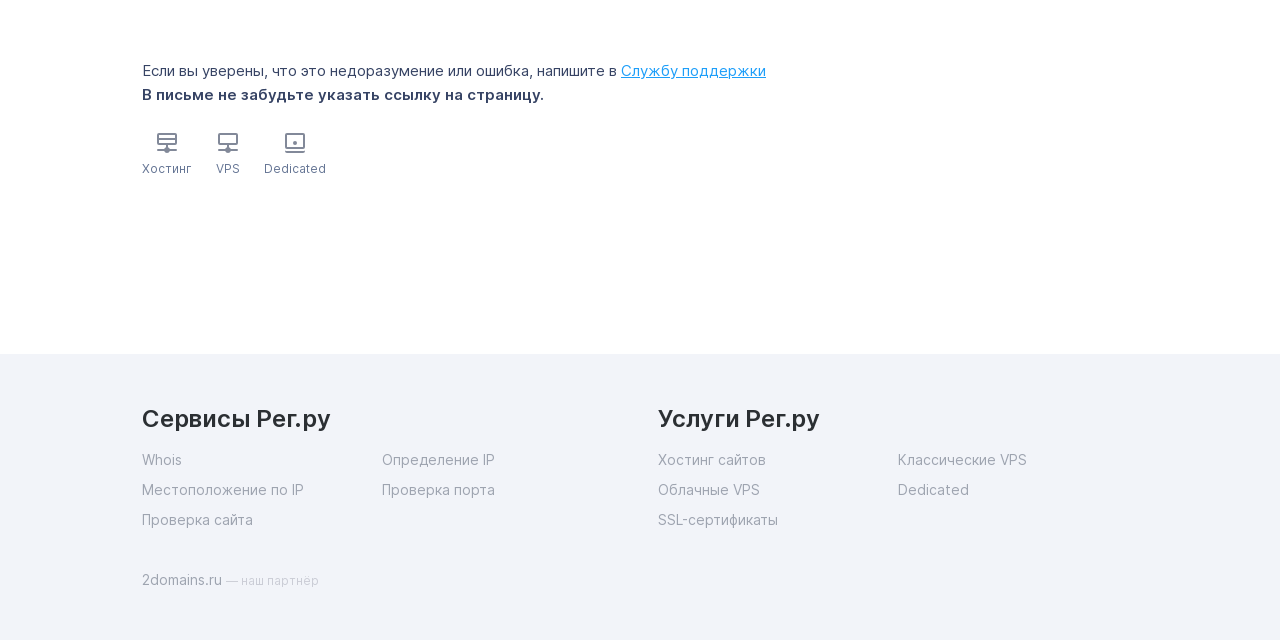Extract the bounding box coordinates of the UI element described: "parent_node: Dedicated". Provide the coordinates in the format [left, top, right, bottom] with values ranging from 0 to 1.

[0.221, 0.205, 0.24, 0.242]